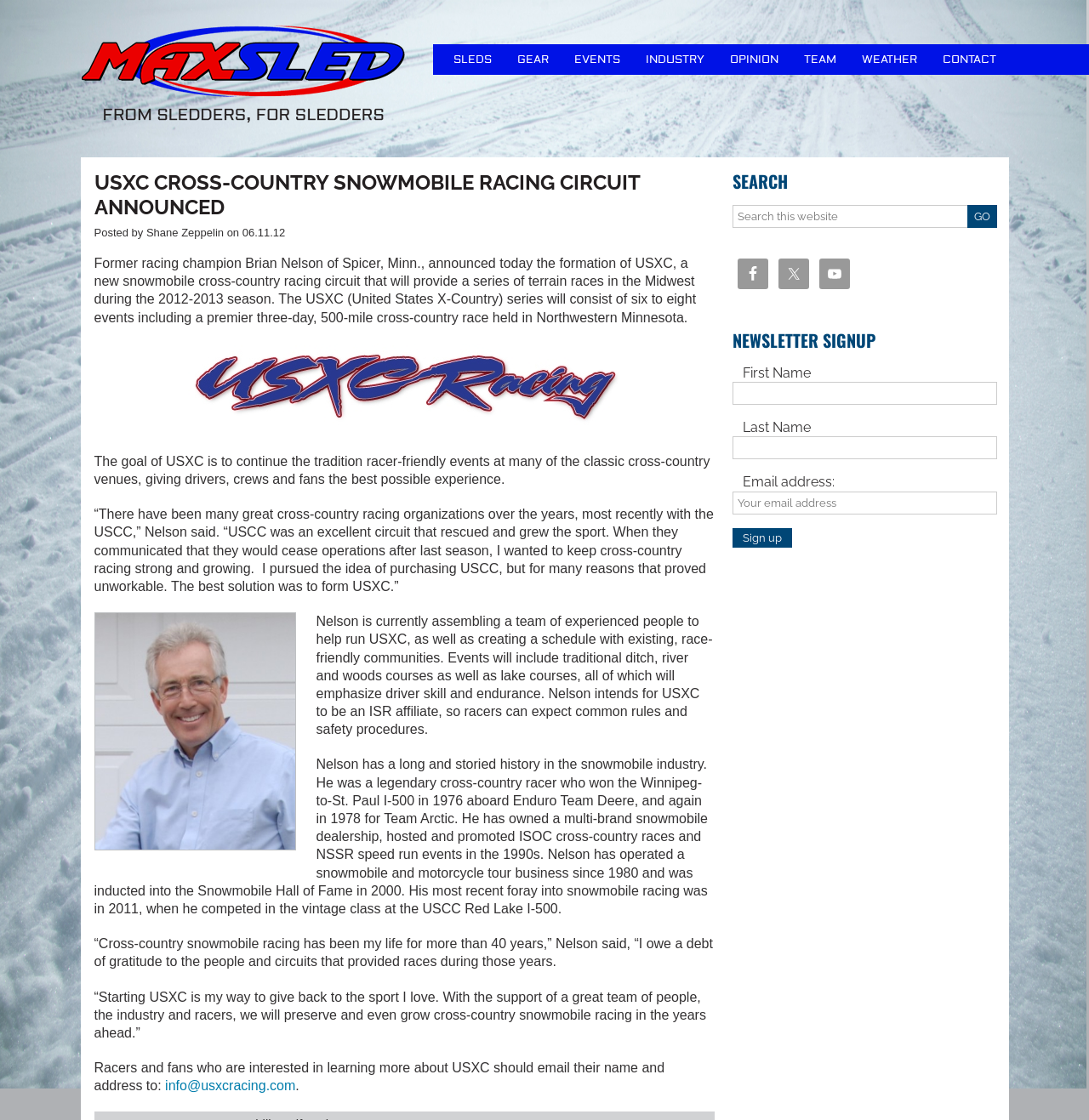Bounding box coordinates are to be given in the format (top-left x, top-left y, bottom-right x, bottom-right y). All values must be floating point numbers between 0 and 1. Provide the bounding box coordinate for the UI element described as: value="Sign up"

[0.672, 0.471, 0.727, 0.489]